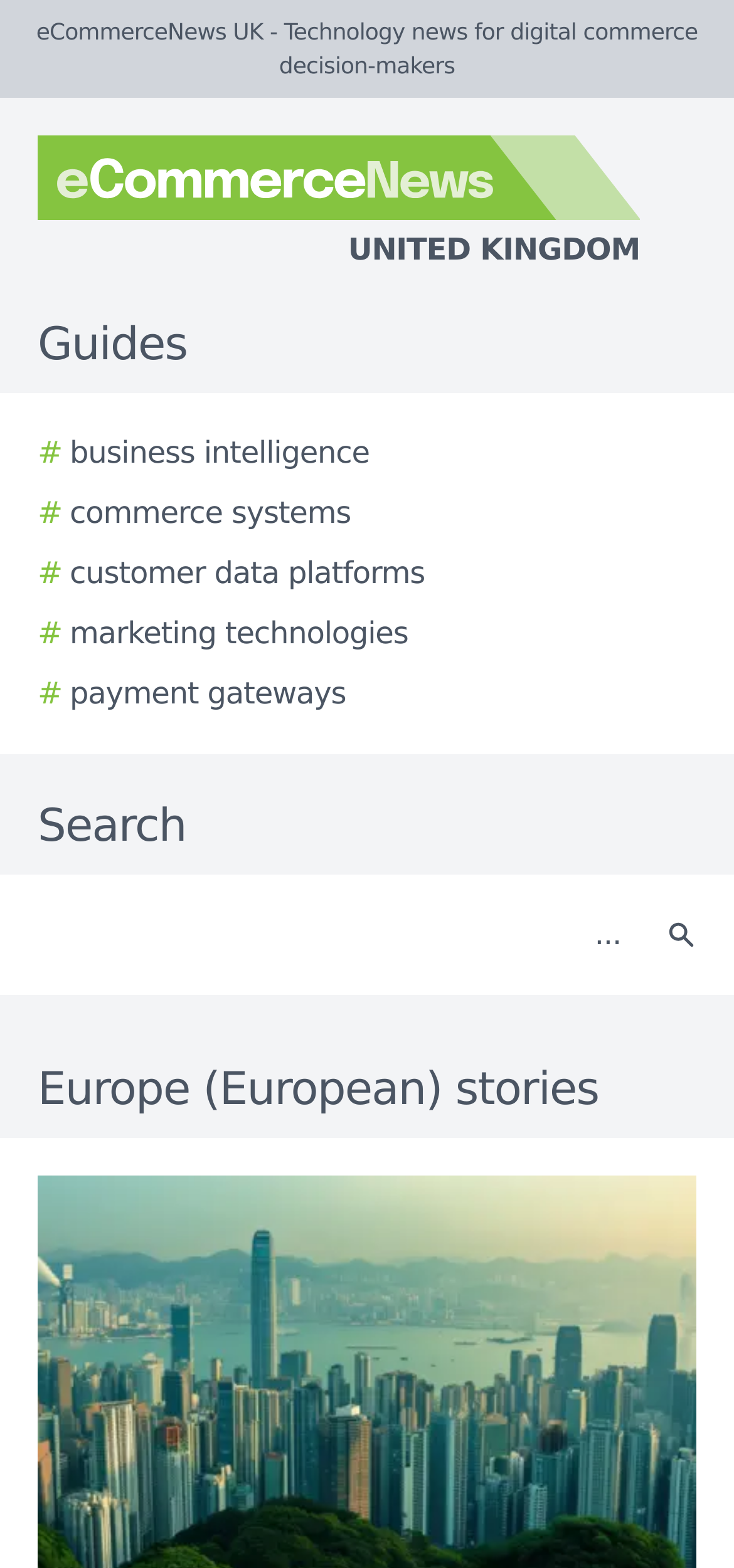Provide a brief response to the question using a single word or phrase: 
What is the purpose of the textbox?

Search